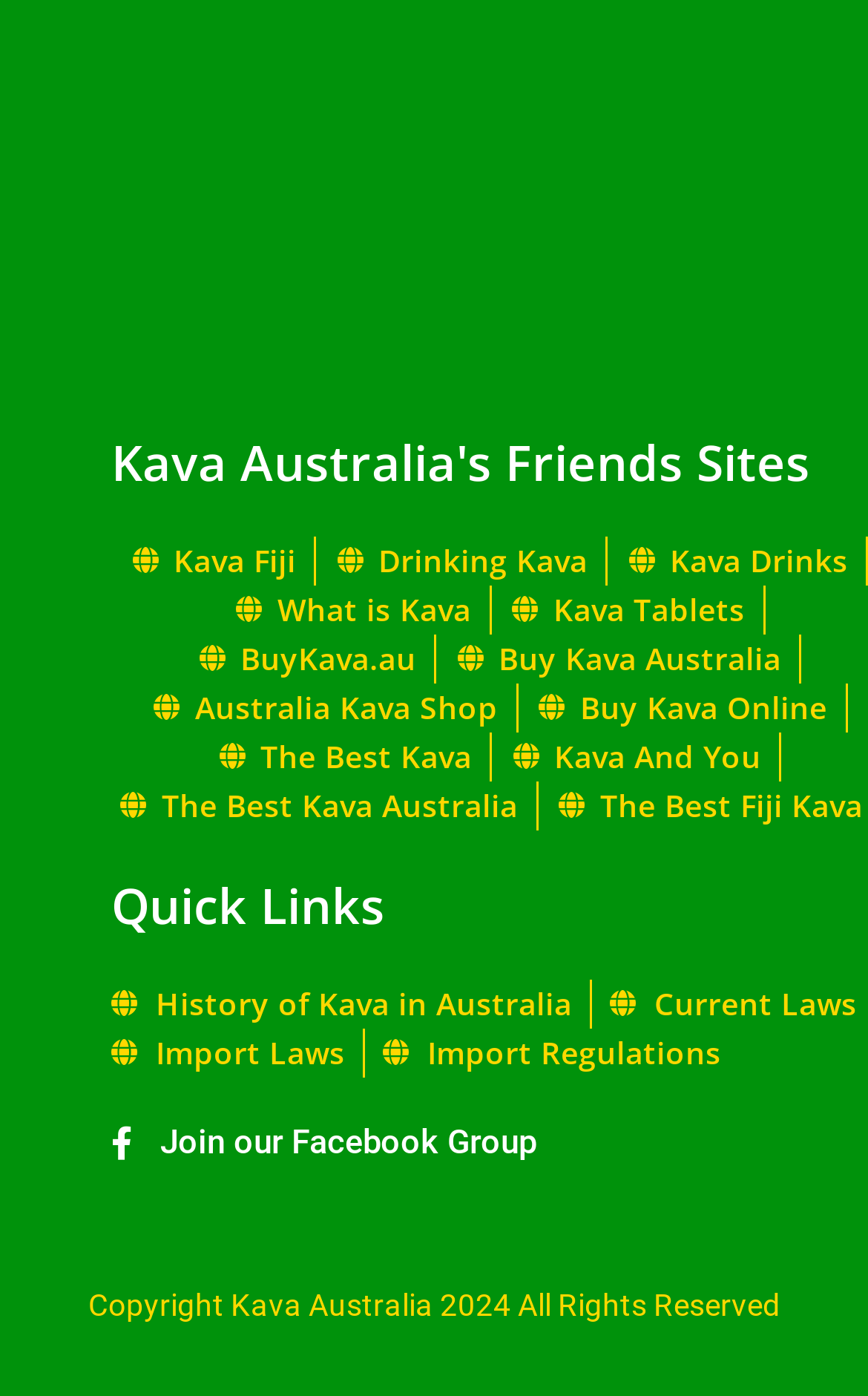Could you indicate the bounding box coordinates of the region to click in order to complete this instruction: "Read about History of Kava in Australia".

[0.128, 0.702, 0.659, 0.737]